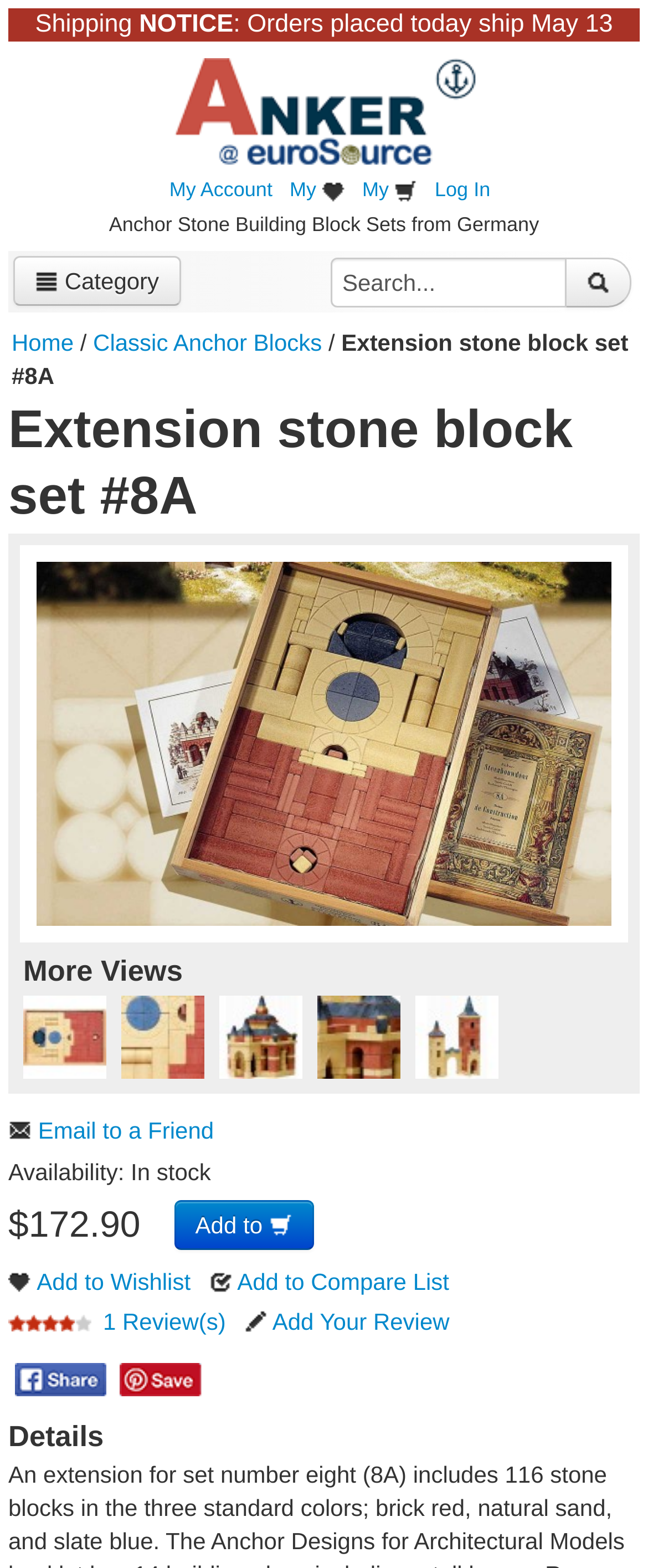Can you find the bounding box coordinates for the element that needs to be clicked to execute this instruction: "View product details"? The coordinates should be given as four float numbers between 0 and 1, i.e., [left, top, right, bottom].

[0.056, 0.465, 0.944, 0.482]